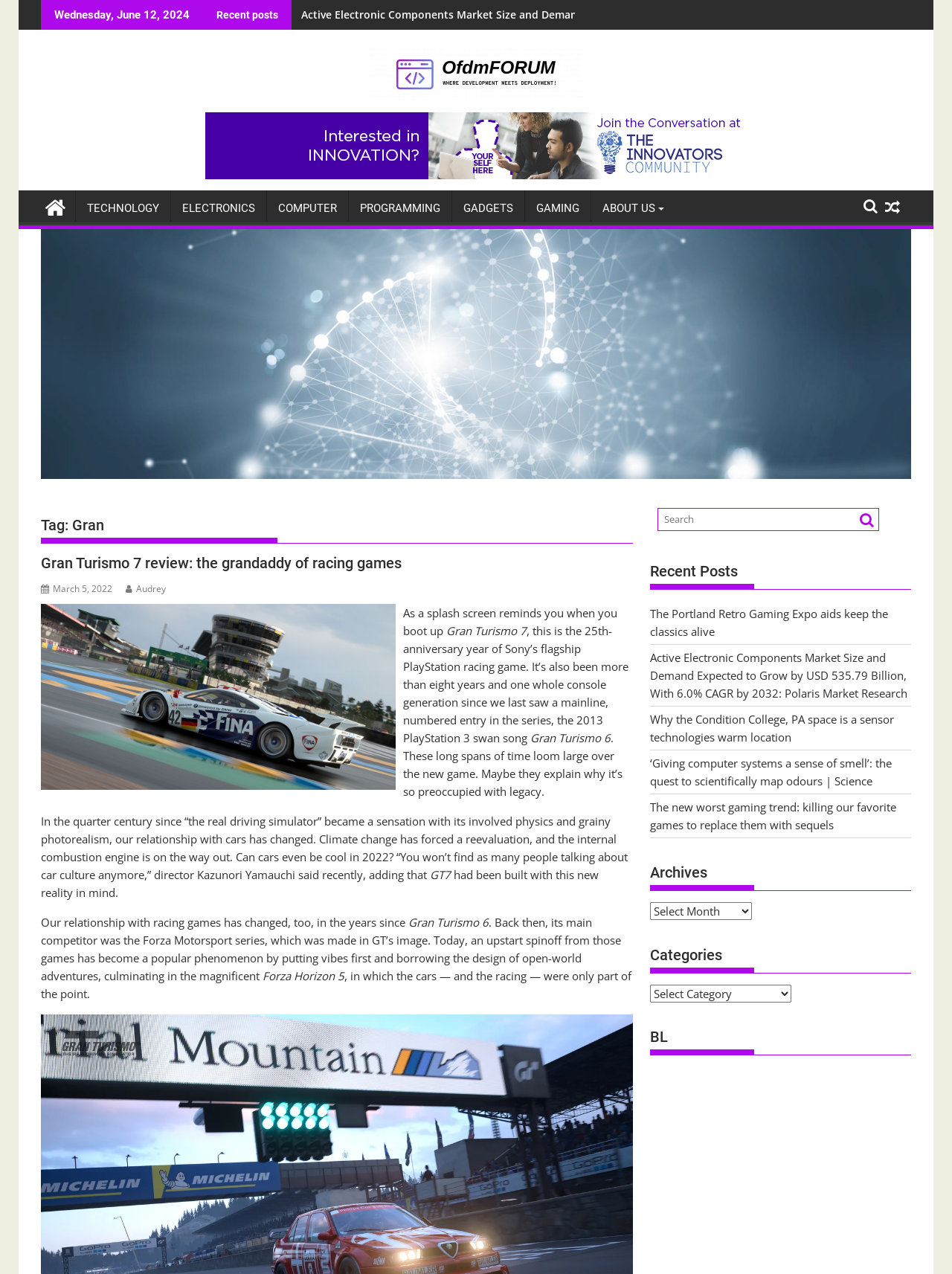Determine the coordinates of the bounding box that should be clicked to complete the instruction: "Go to the 'TECHNOLOGY' category". The coordinates should be represented by four float numbers between 0 and 1: [left, top, right, bottom].

[0.08, 0.149, 0.179, 0.177]